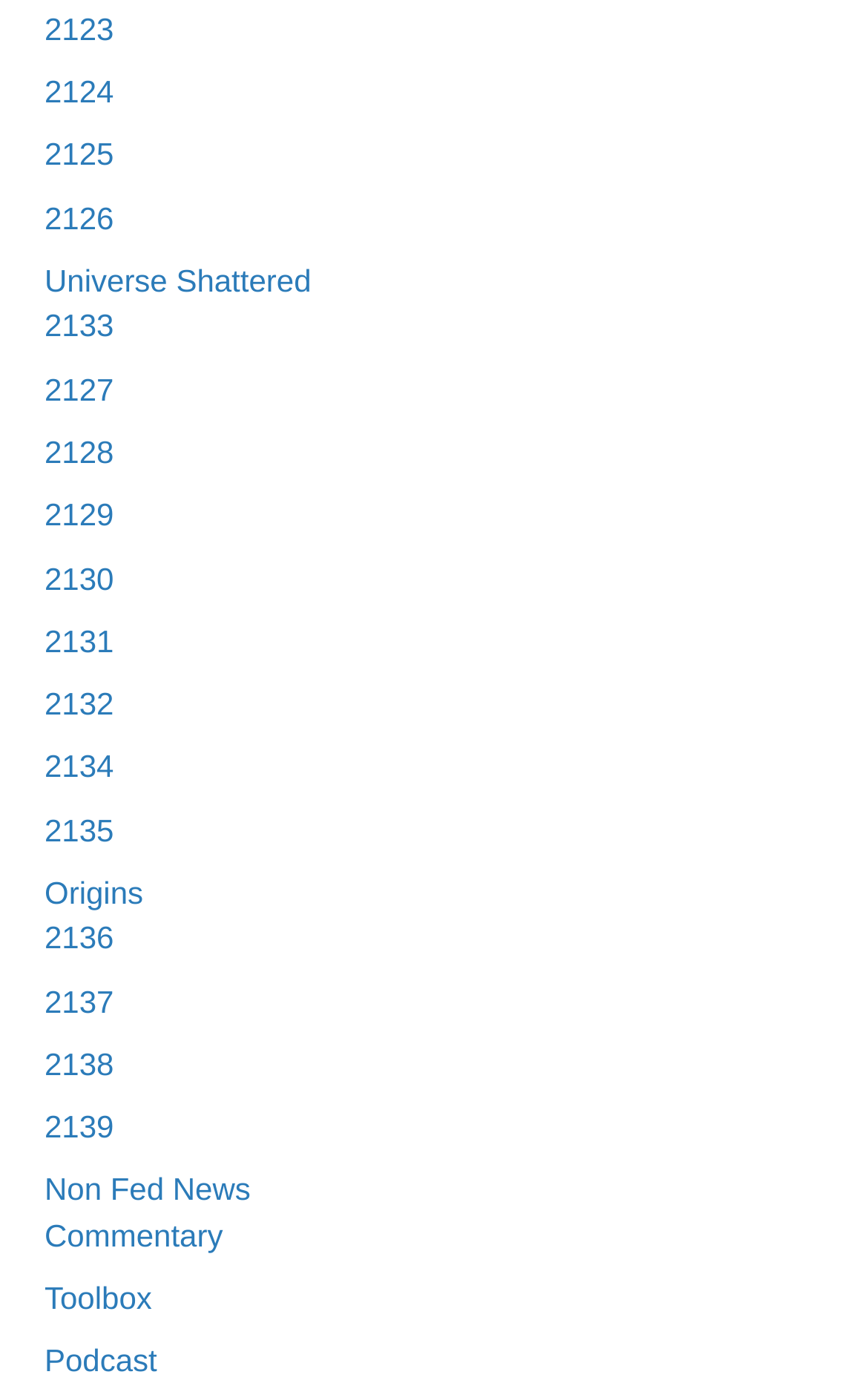Can you find the bounding box coordinates for the UI element given this description: "Universe Shattered"? Provide the coordinates as four float numbers between 0 and 1: [left, top, right, bottom].

[0.051, 0.19, 0.359, 0.215]